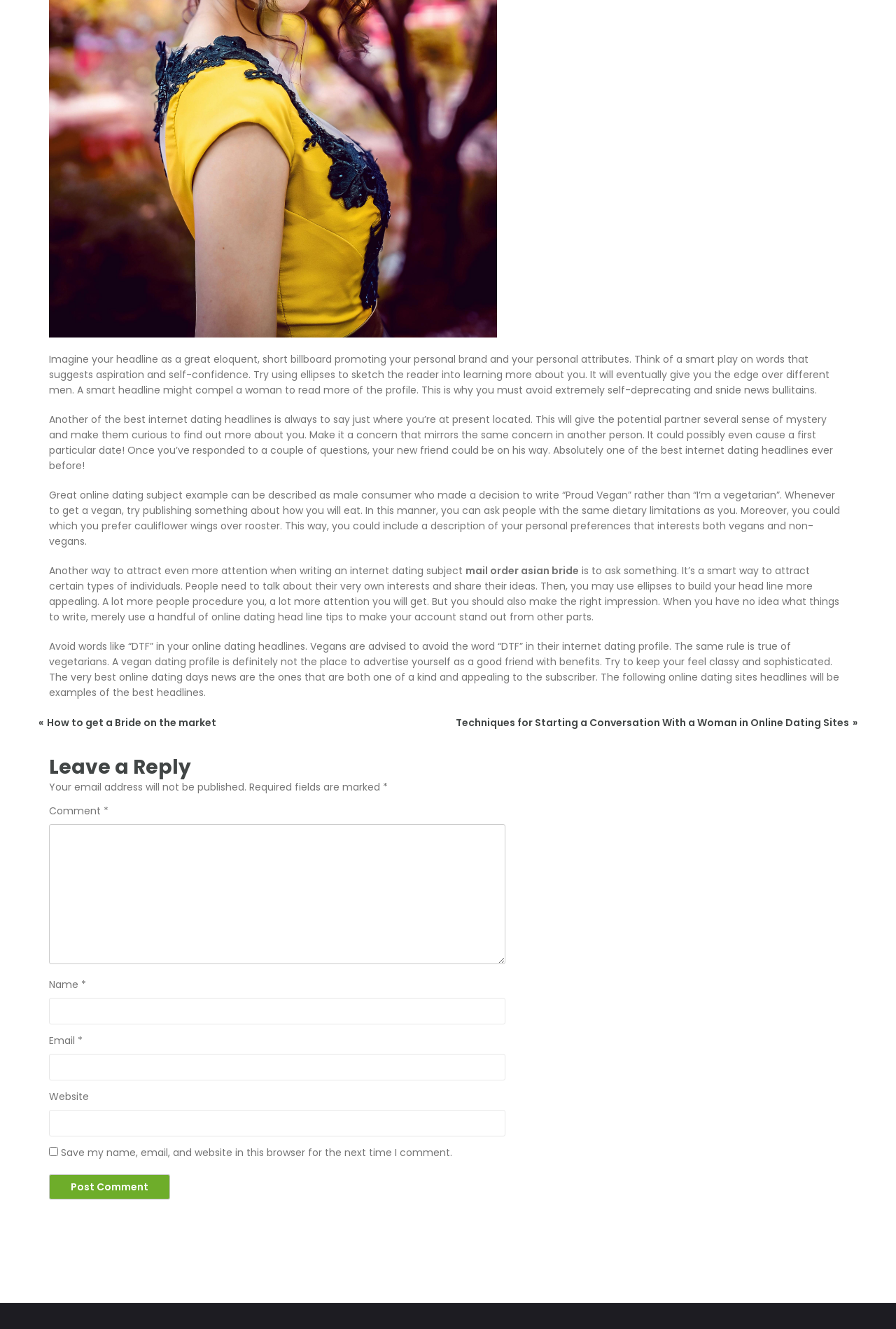Identify the bounding box coordinates for the element you need to click to achieve the following task: "Click the 'Techniques for Starting a Conversation With a Woman in Online Dating Sites»' link". Provide the bounding box coordinates as four float numbers between 0 and 1, in the form [left, top, right, bottom].

[0.509, 0.539, 0.957, 0.549]